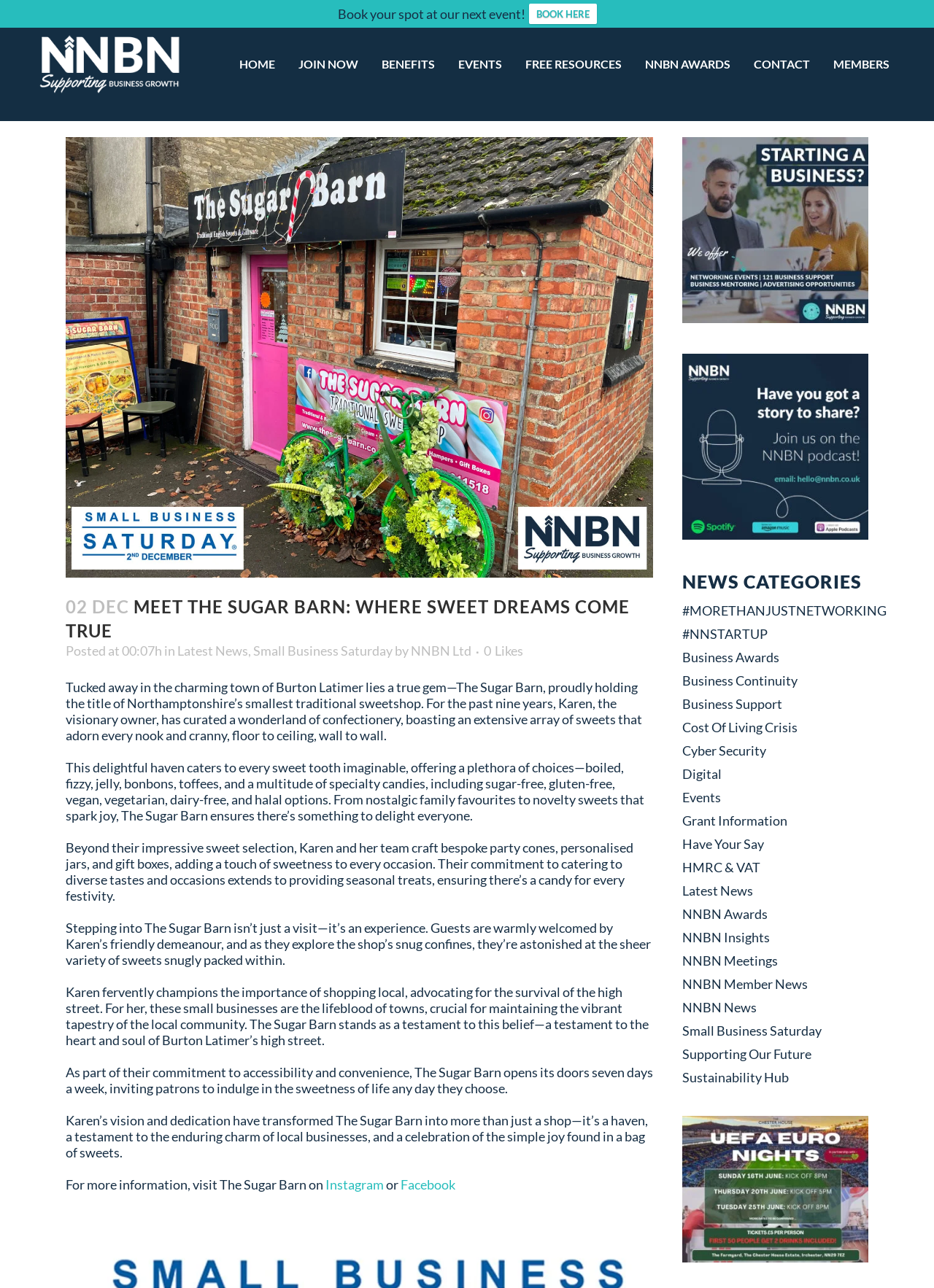What is the name of the sweetshop?
Provide an in-depth and detailed answer to the question.

I found the answer by reading the text on the webpage, which describes The Sugar Barn as a traditional sweetshop in Burton Latimer.